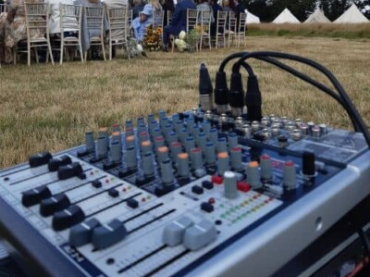Utilize the details in the image to give a detailed response to the question: What is visible in the background?

In the background, a grass field is visible, which is dotted with set tables and chairs arranged for an event, likely set up for a gathering or celebration in an outdoor venue, and white event tents can be seen in the distance, adding to the festive atmosphere.